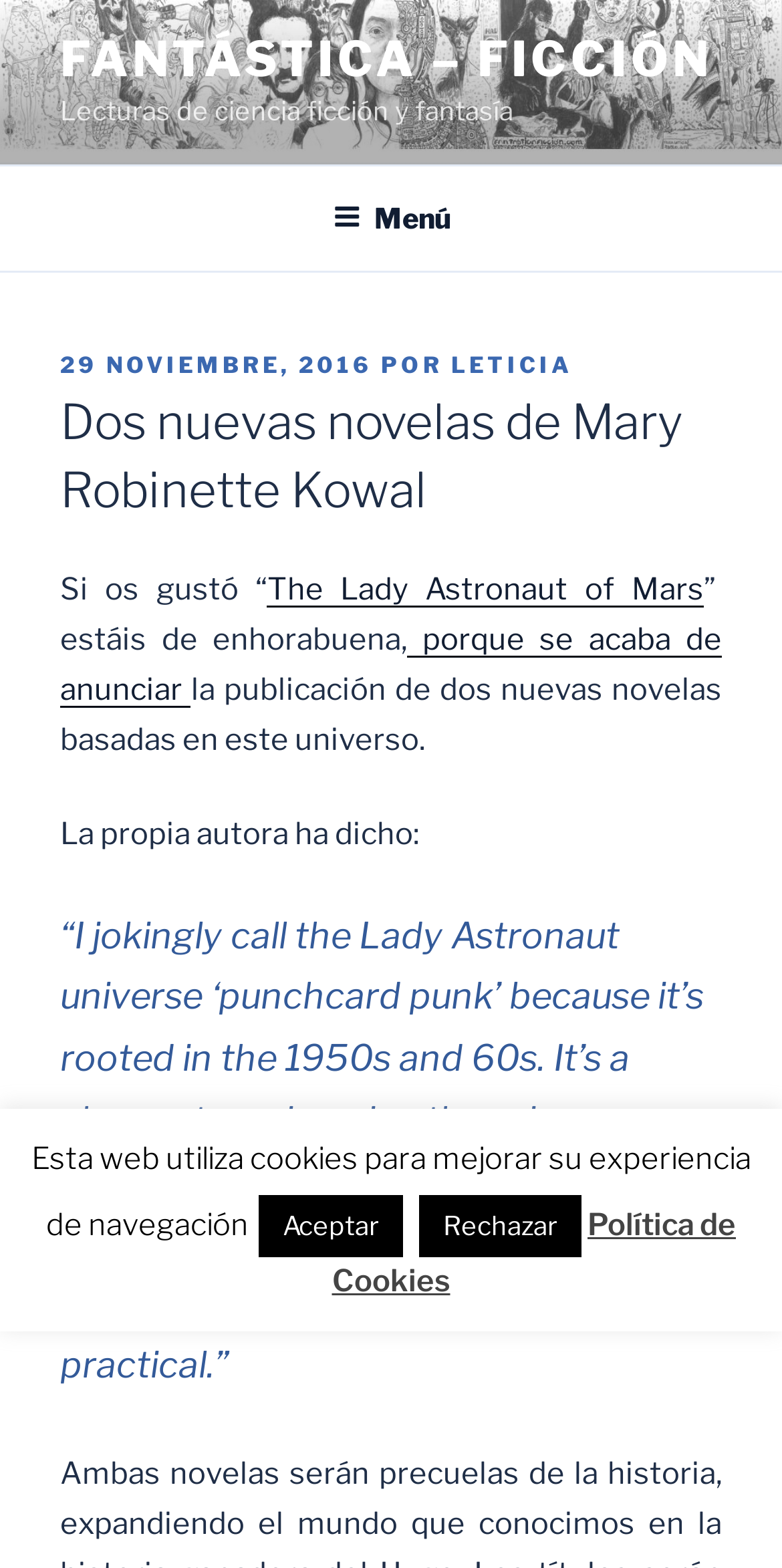Indicate the bounding box coordinates of the element that must be clicked to execute the instruction: "Open the 'Menú' button". The coordinates should be given as four float numbers between 0 and 1, i.e., [left, top, right, bottom].

[0.388, 0.107, 0.612, 0.17]